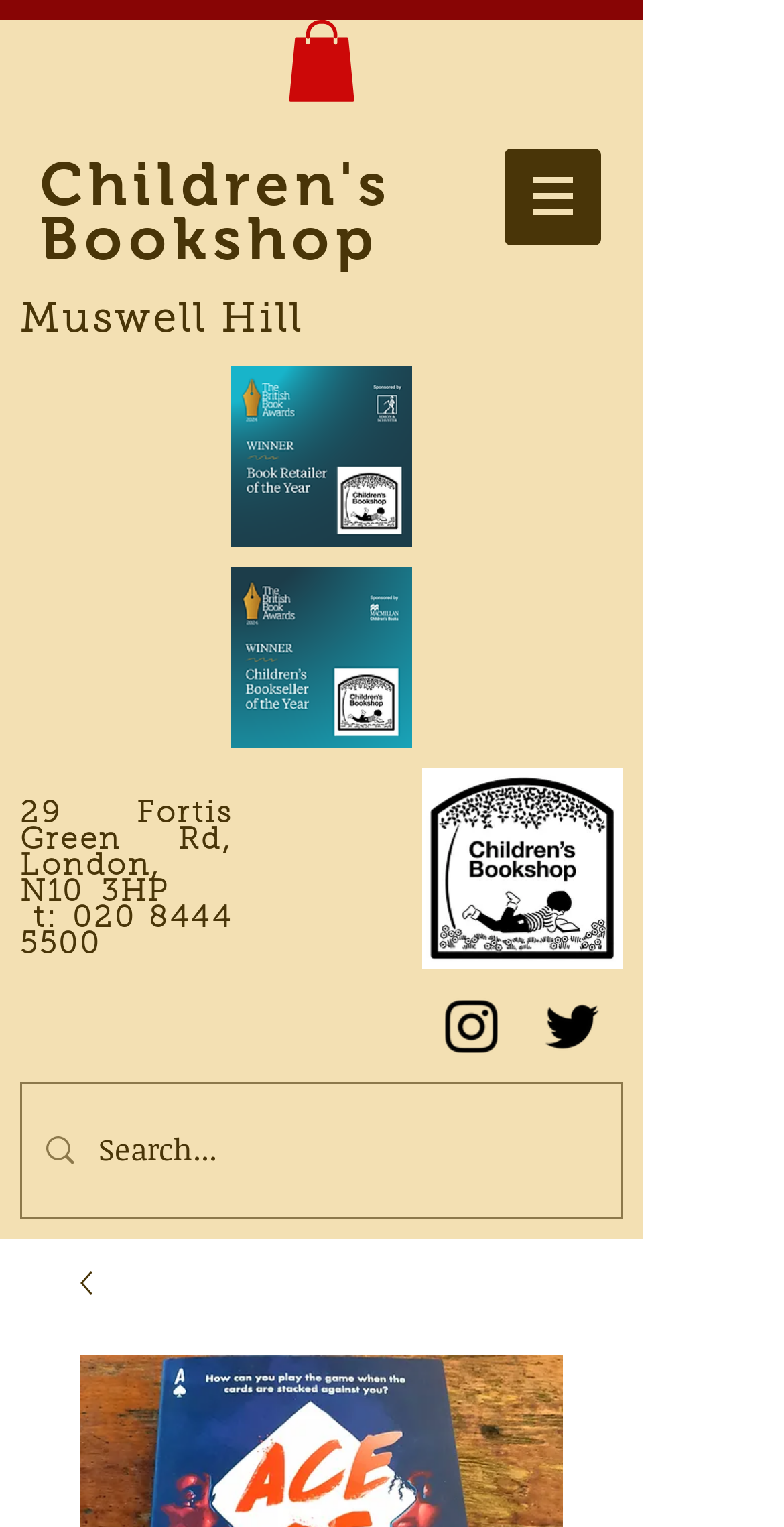Please find the bounding box coordinates in the format (top-left x, top-left y, bottom-right x, bottom-right y) for the given element description. Ensure the coordinates are floating point numbers between 0 and 1. Description: title="767x500 KEF LS60 (20220919)"

None